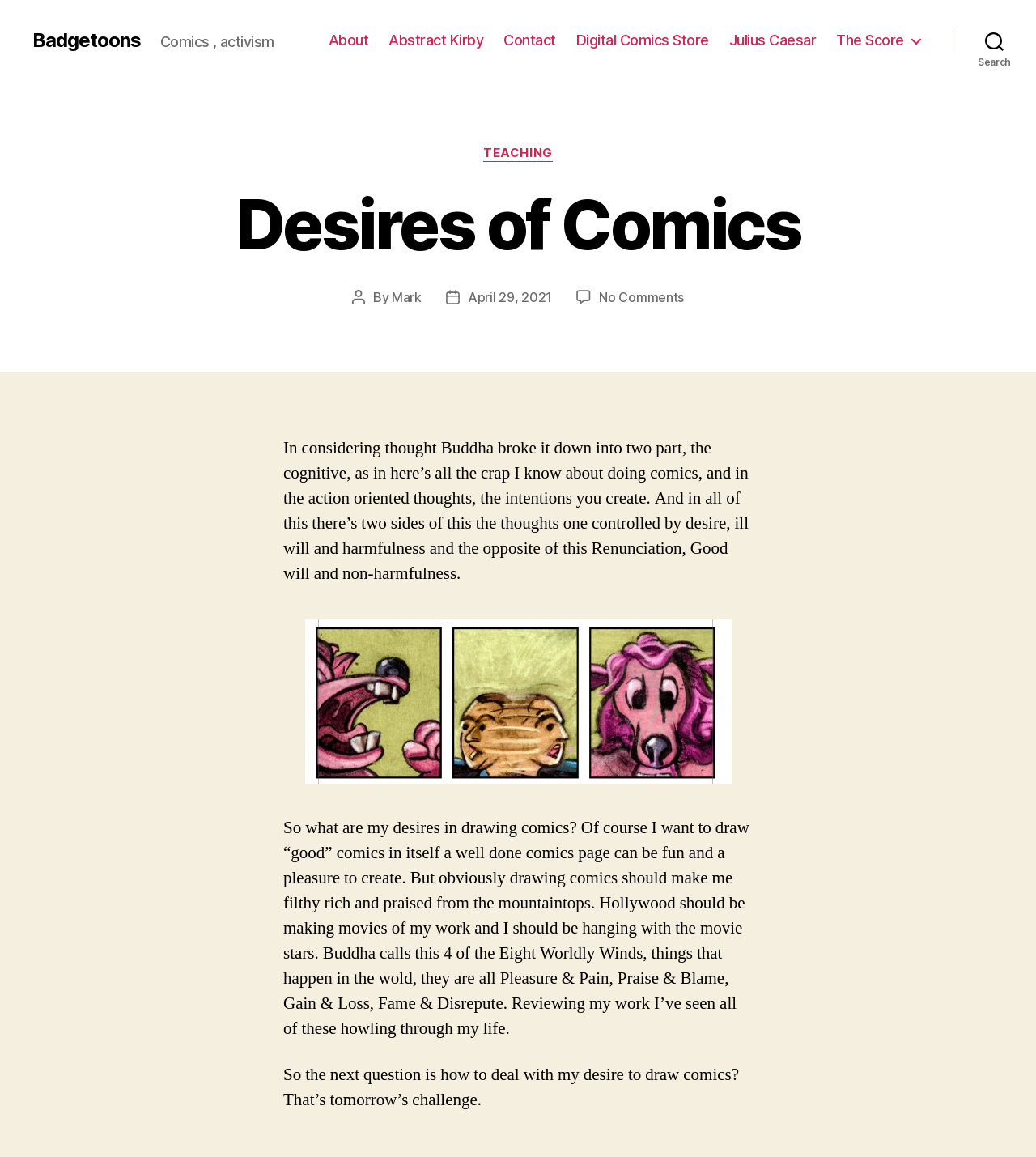Review the image closely and give a comprehensive answer to the question: What are the categories available on this website?

The categories available on this website can be found by clicking on the 'Search' button, which expands to show a header 'Categories' and a link 'TEACHING'. This suggests that TEACHING is one of the categories available on this website.